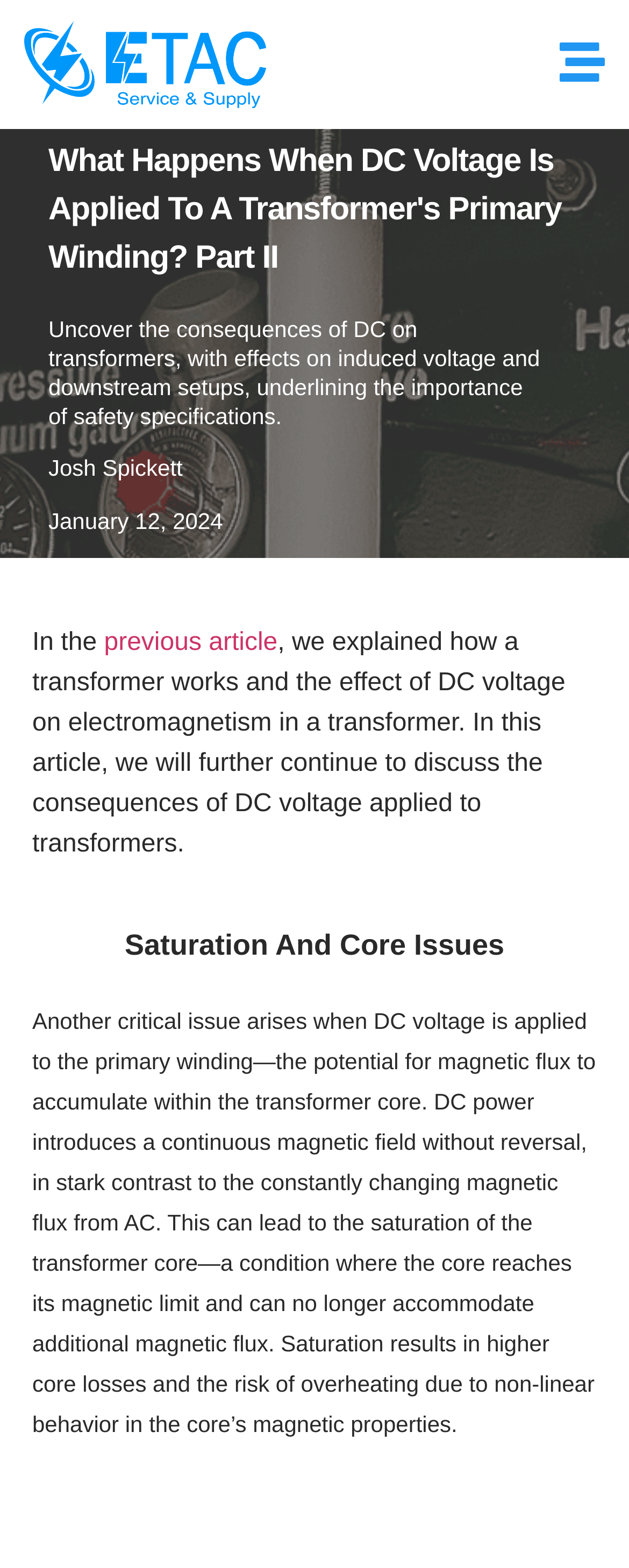What is the consequence of DC voltage on a transformer core?
Please provide a single word or phrase as your answer based on the screenshot.

Saturation